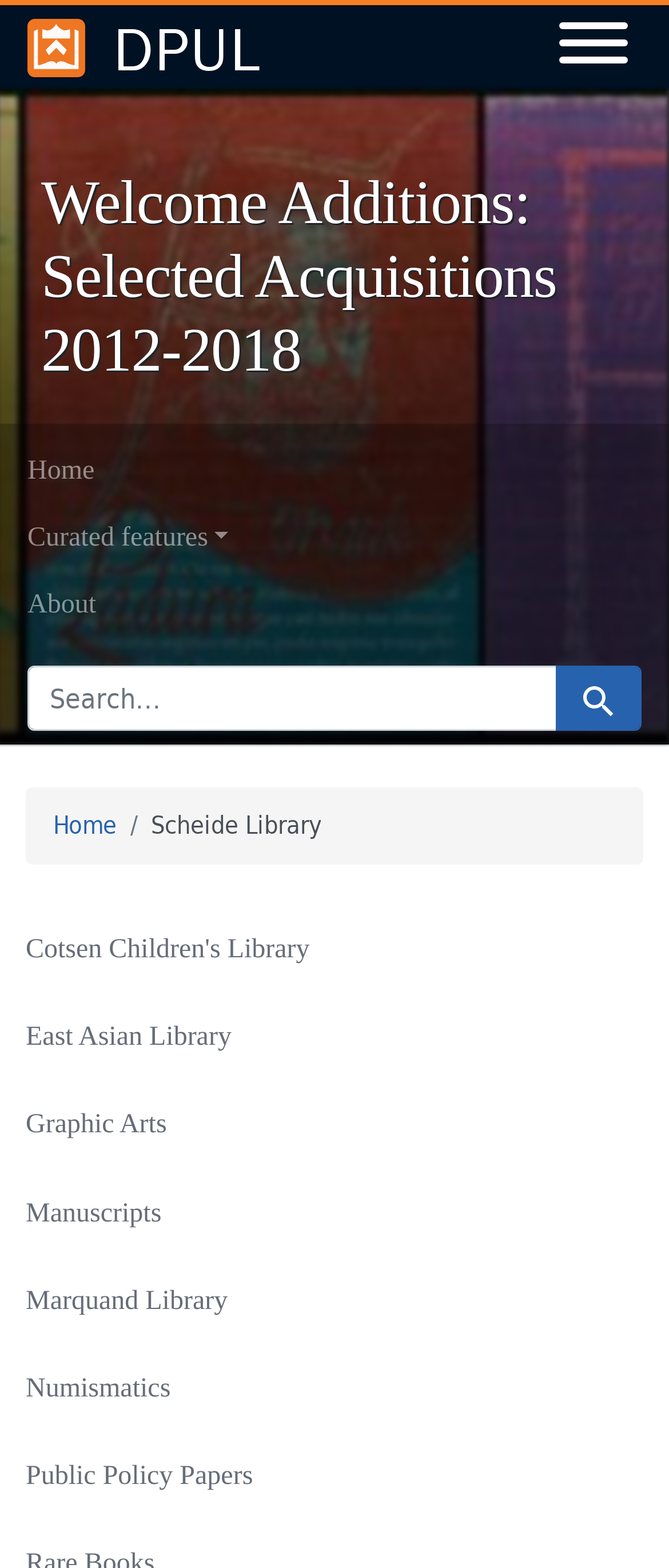Specify the bounding box coordinates for the region that must be clicked to perform the given instruction: "Visit Digital PUL".

[0.128, 0.013, 0.392, 0.049]